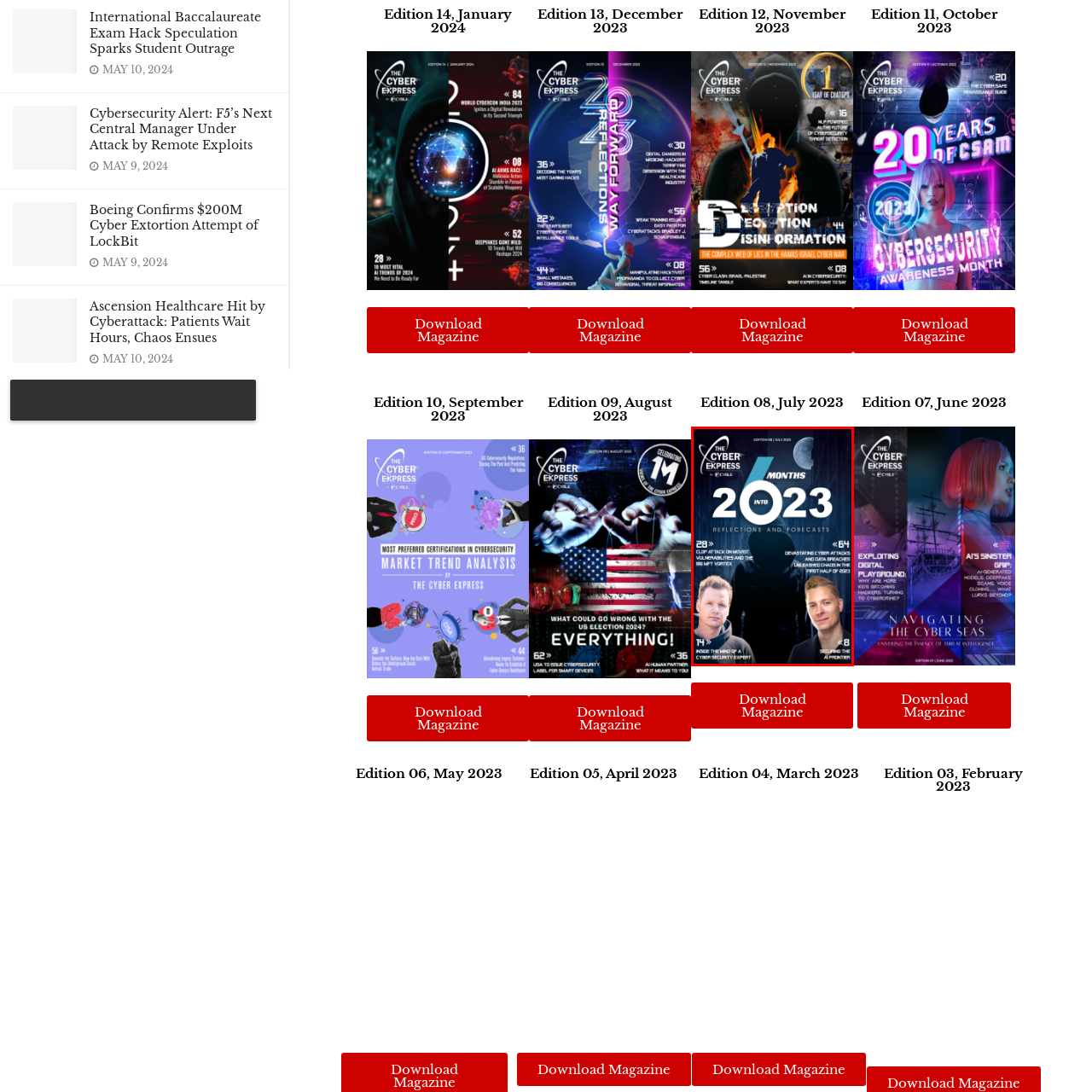What is the focus of the magazine's articles? Examine the image inside the red bounding box and answer concisely with one word or a short phrase.

Cybersecurity